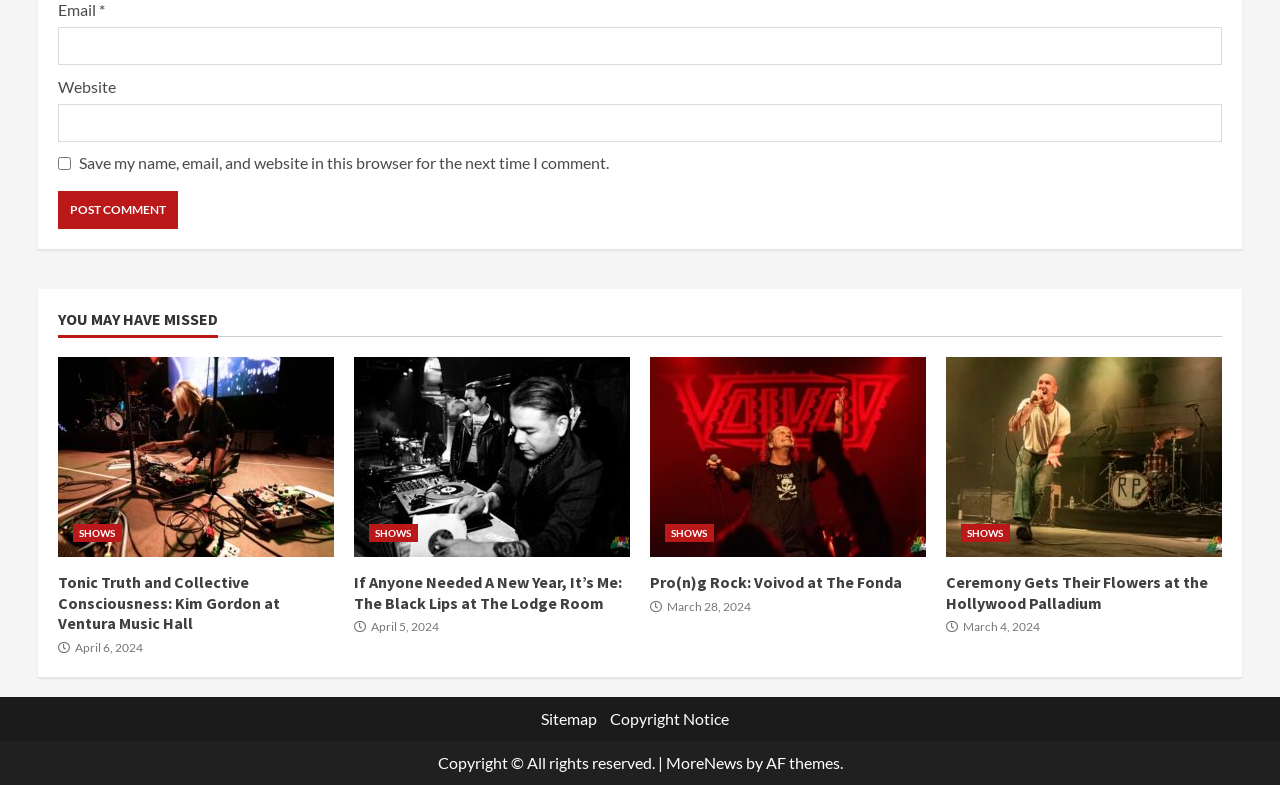Identify the bounding box coordinates of the area you need to click to perform the following instruction: "Click on the 'Reports' link".

None